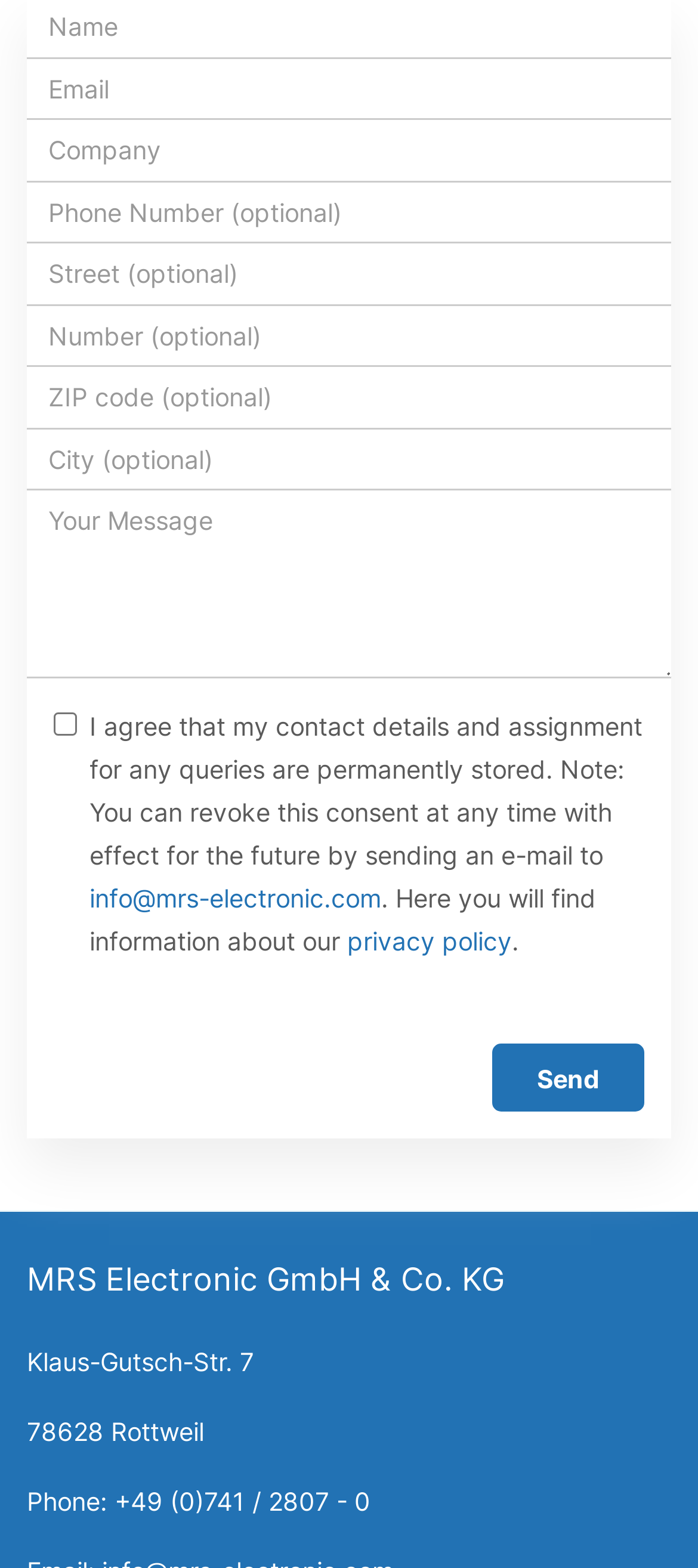Locate the bounding box coordinates of the element that needs to be clicked to carry out the instruction: "Send the form". The coordinates should be given as four float numbers ranging from 0 to 1, i.e., [left, top, right, bottom].

[0.705, 0.665, 0.923, 0.708]